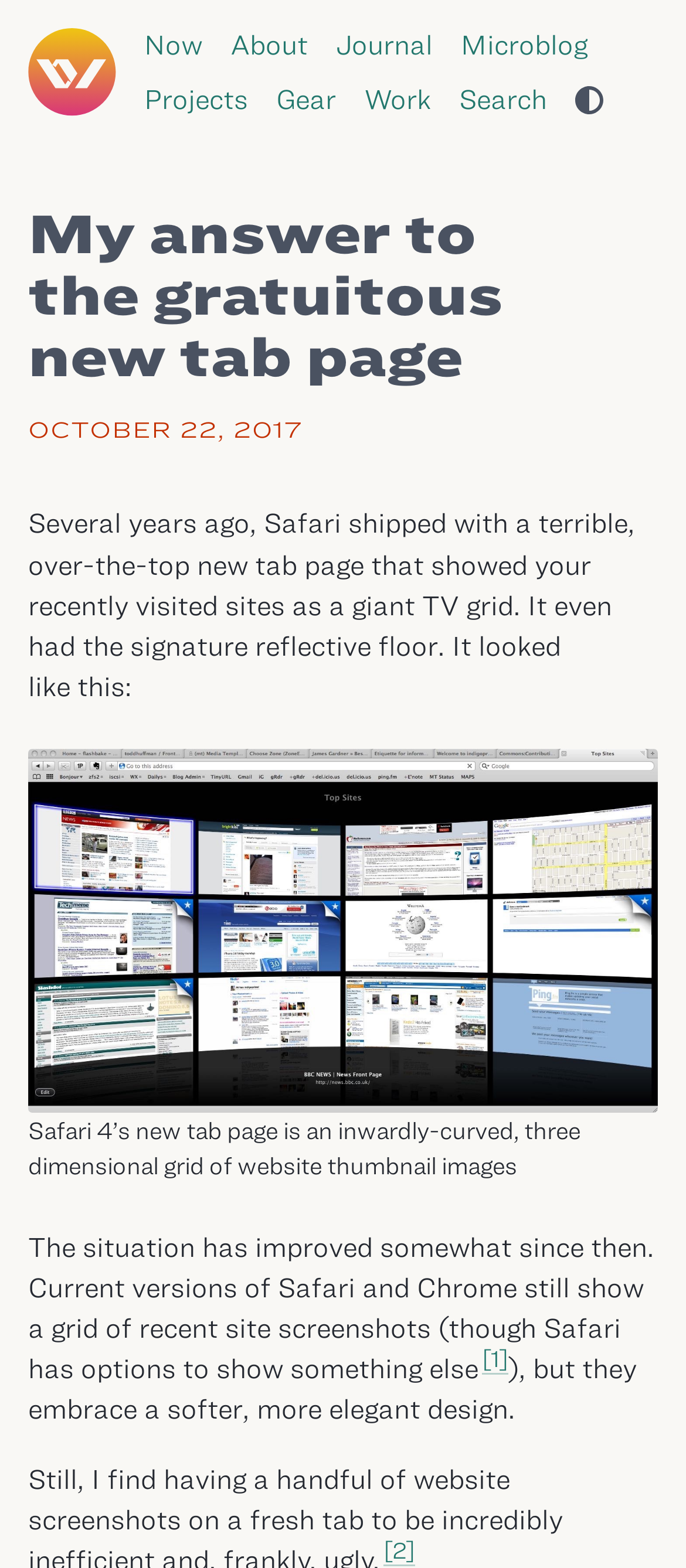Determine the bounding box coordinates of the UI element that matches the following description: "Skip to content". The coordinates should be four float numbers between 0 and 1 in the format [left, top, right, bottom].

[0.0, 0.0, 0.279, 0.026]